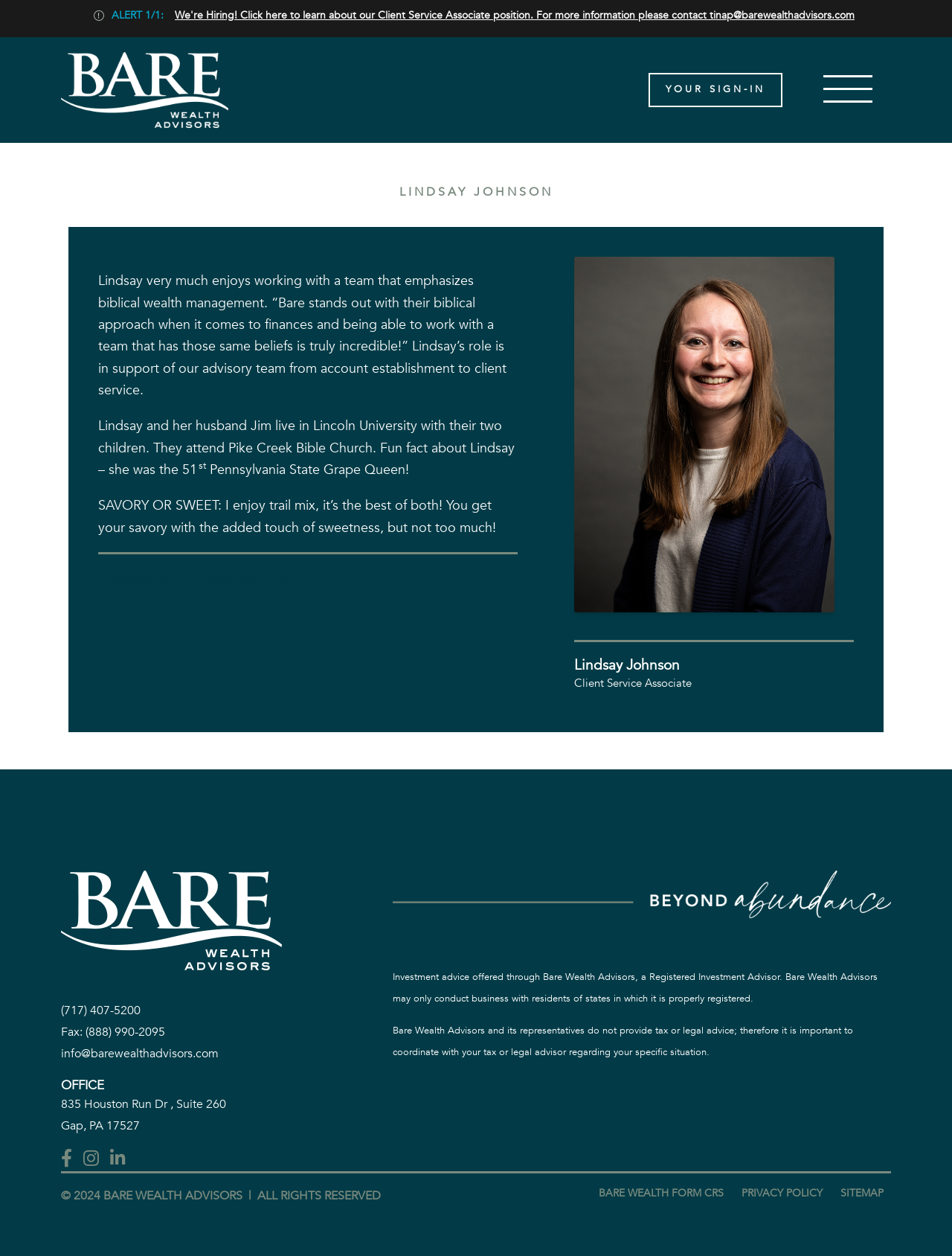Please identify the bounding box coordinates of the clickable area that will fulfill the following instruction: "Click on 'We're Hiring!' to learn about the Client Service Associate position". The coordinates should be in the format of four float numbers between 0 and 1, i.e., [left, top, right, bottom].

[0.184, 0.007, 0.898, 0.018]